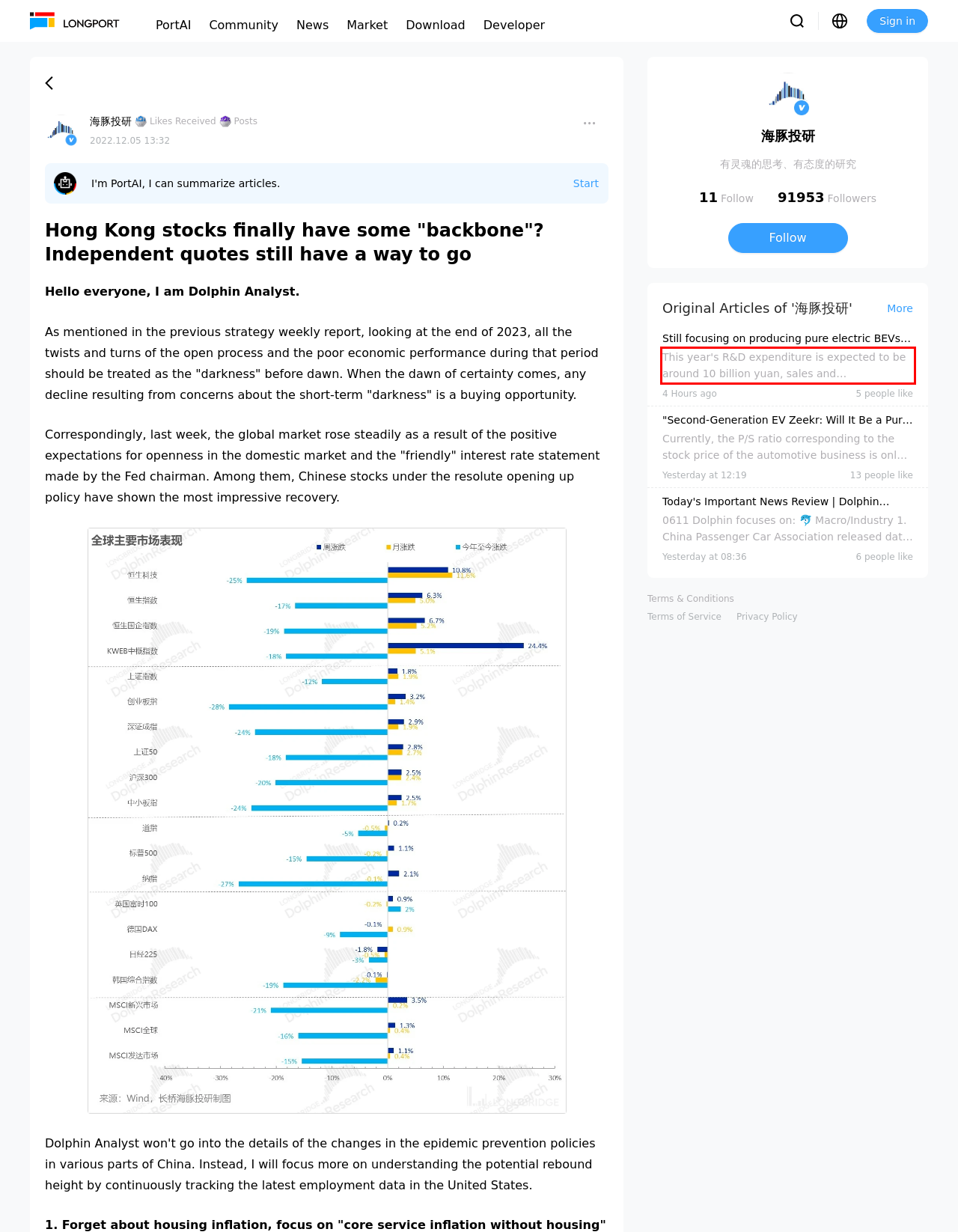Look at the webpage screenshot and recognize the text inside the red bounding box.

This year's R&D expenditure is expected to be around 10 billion yuan, sales and administrative expenses are expected to be 10 billion yuan, accelerating the construction of third and fourth-tier channels, and the number of stores is expected to increase to over 520 by the end of this year